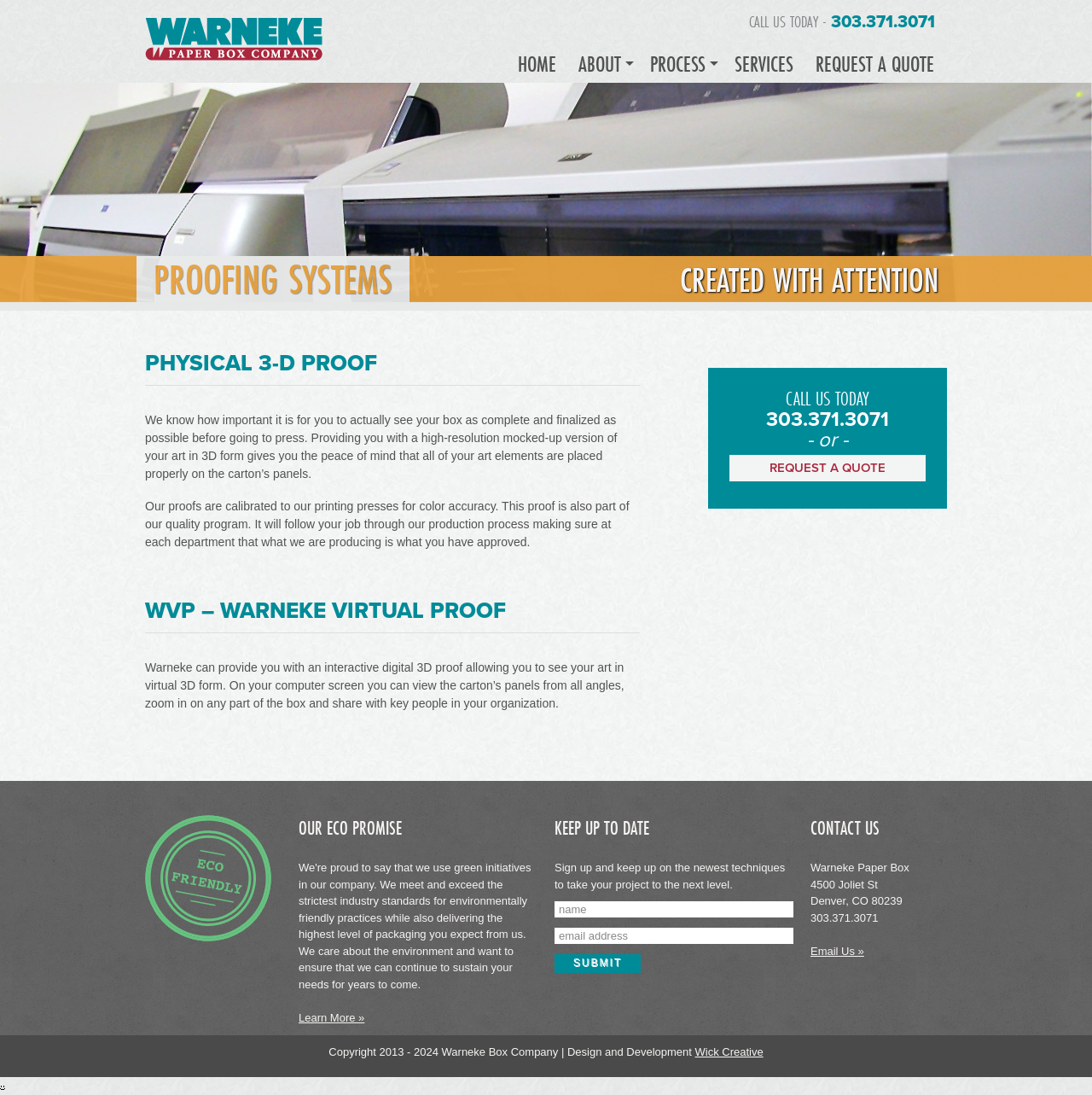Please locate the bounding box coordinates for the element that should be clicked to achieve the following instruction: "Click the 'HOME' link". Ensure the coordinates are given as four float numbers between 0 and 1, i.e., [left, top, right, bottom].

[0.464, 0.042, 0.52, 0.075]